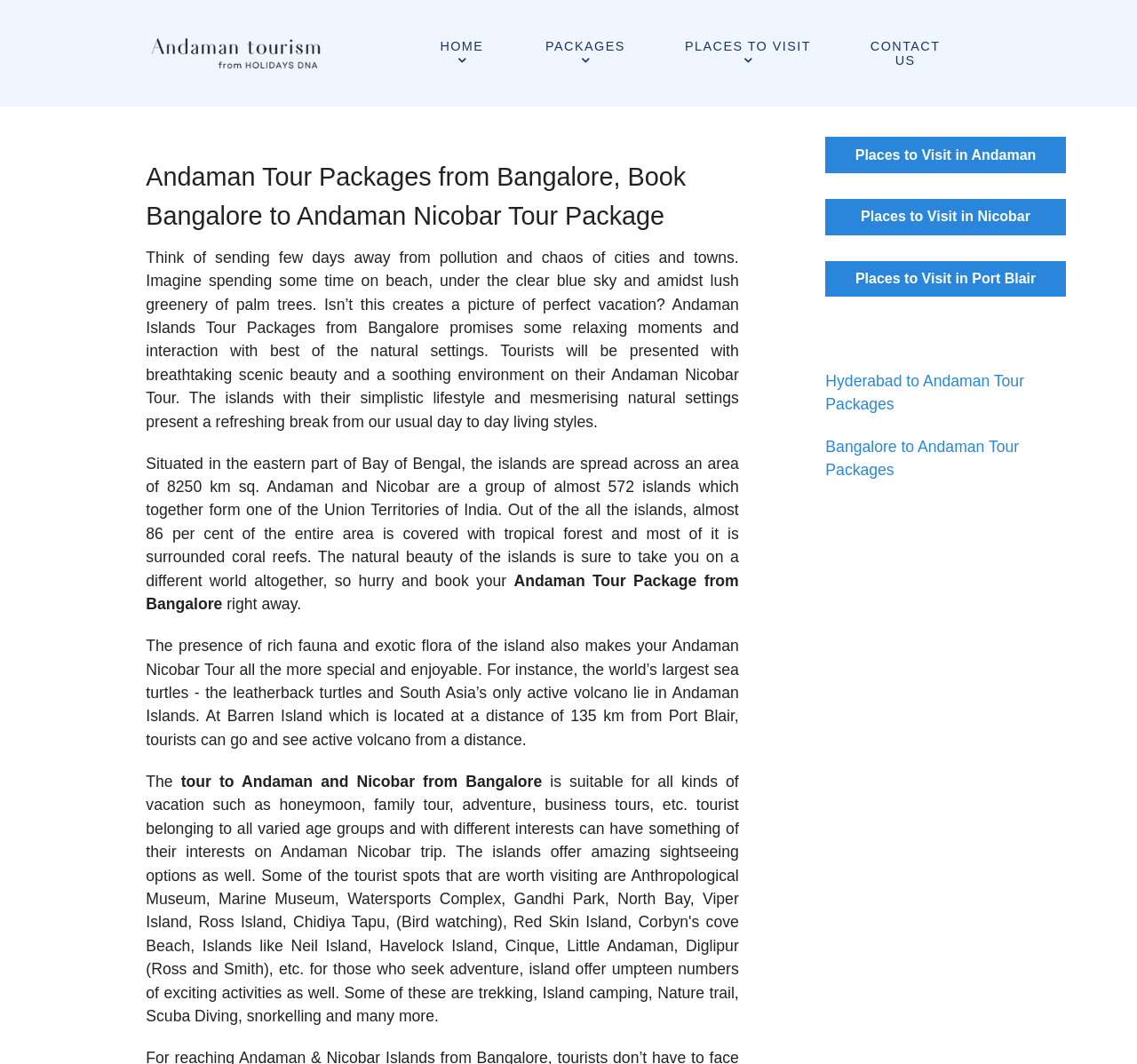Predict the bounding box of the UI element based on the description: "Bangalore to Andaman Tour Packages". The coordinates should be four float numbers between 0 and 1, formatted as [left, top, right, bottom].

[0.726, 0.411, 0.896, 0.45]